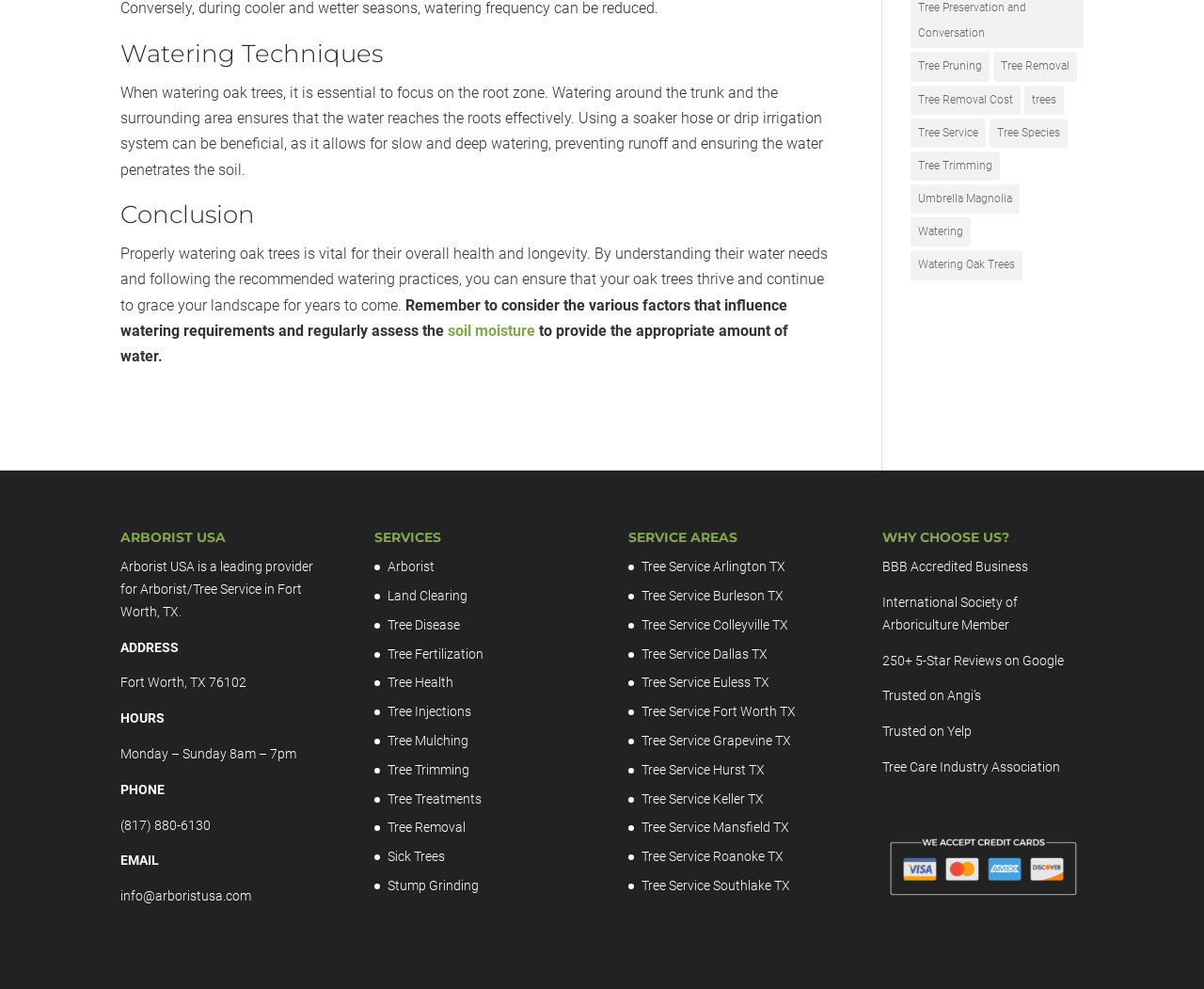What services are provided by Arborist USA?
Provide a detailed answer to the question, using the image to inform your response.

The webpage lists various services provided by Arborist USA, including Arborist, Land Clearing, Tree Disease, Tree Fertilization, and more, indicating that the company provides a range of tree services.